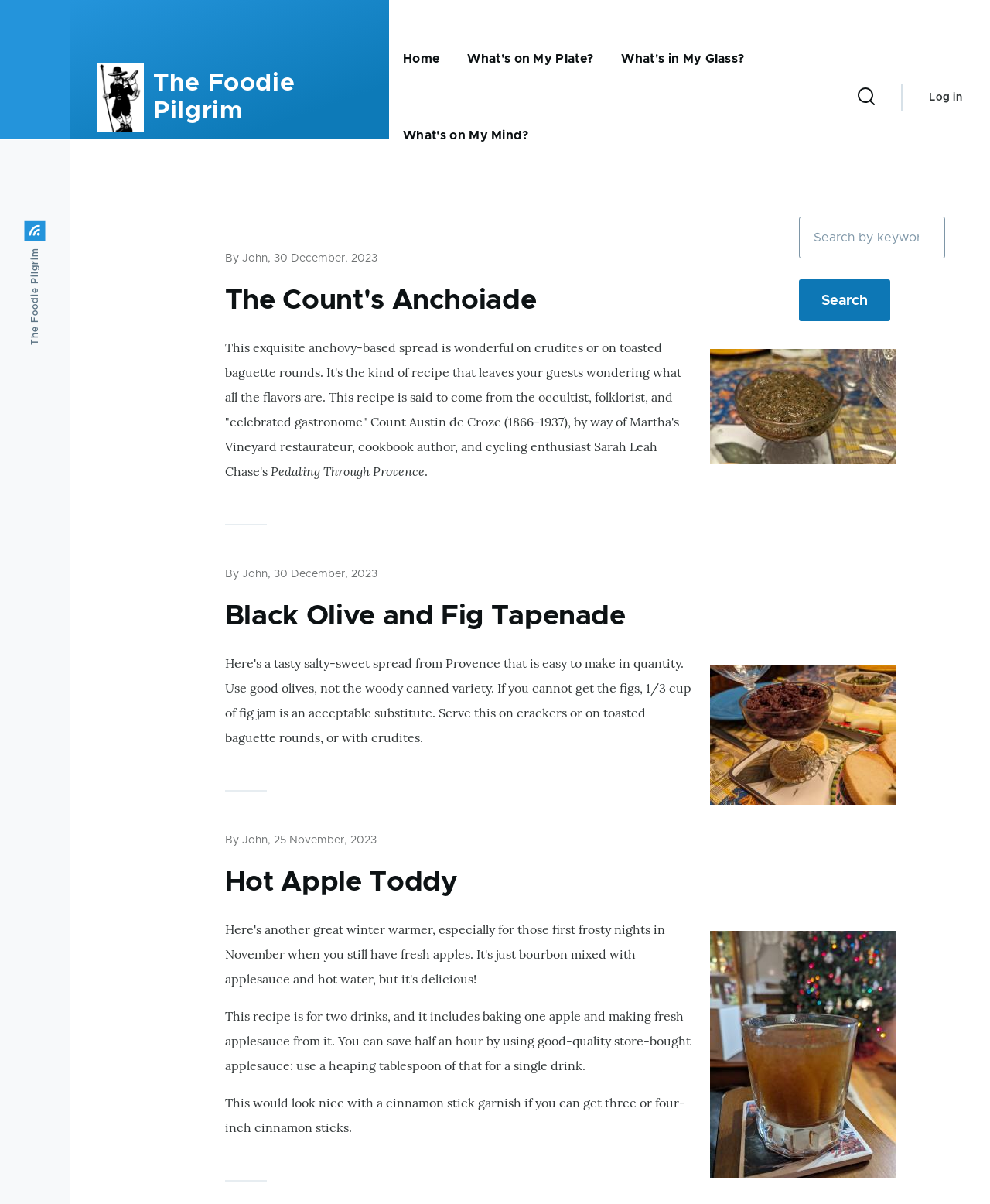Locate the bounding box coordinates of the element to click to perform the following action: 'Search for something'. The coordinates should be given as four float values between 0 and 1, in the form of [left, top, right, bottom].

[0.807, 0.18, 0.954, 0.215]